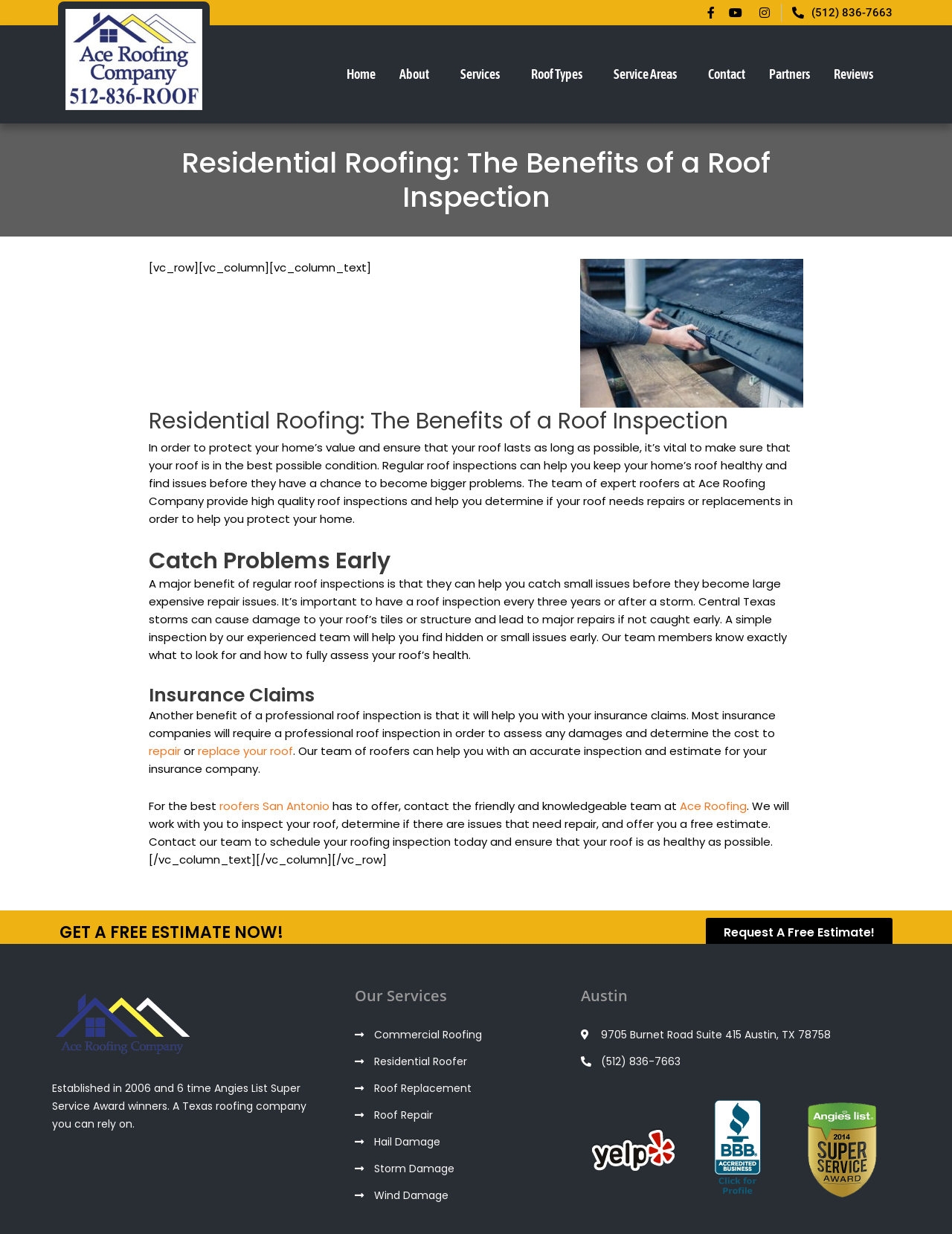Please locate the clickable area by providing the bounding box coordinates to follow this instruction: "Request a free estimate now".

[0.741, 0.744, 0.937, 0.768]